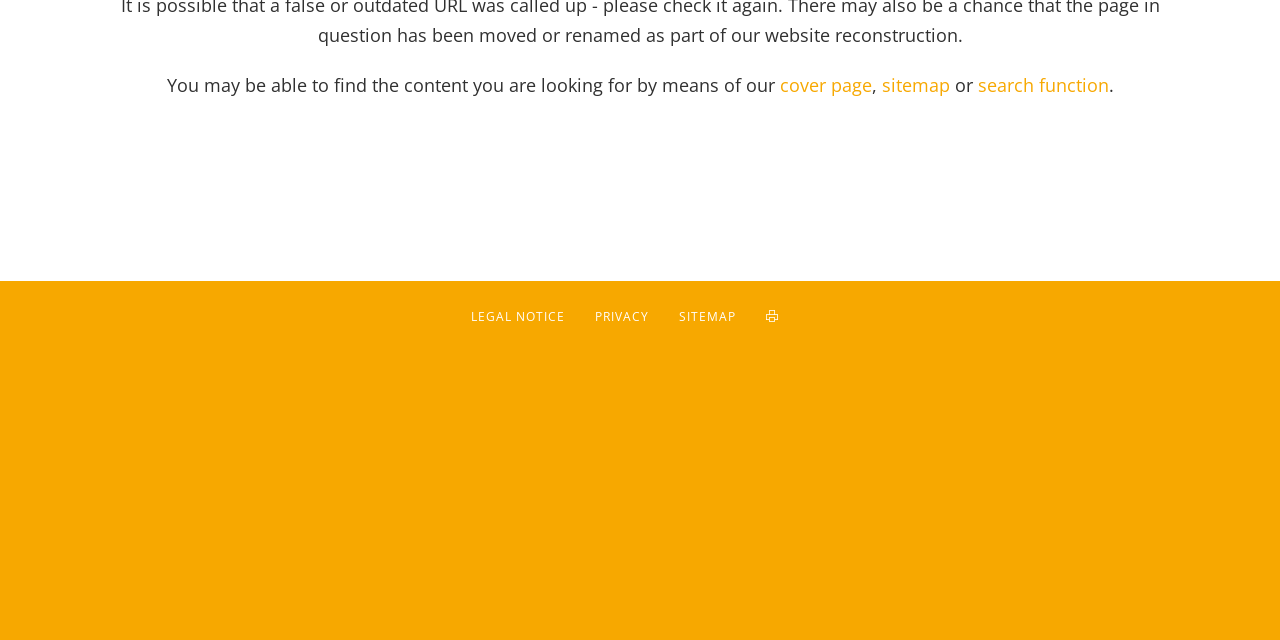Determine the bounding box coordinates for the UI element with the following description: "Privacy". The coordinates should be four float numbers between 0 and 1, represented as [left, top, right, bottom].

[0.465, 0.481, 0.507, 0.507]